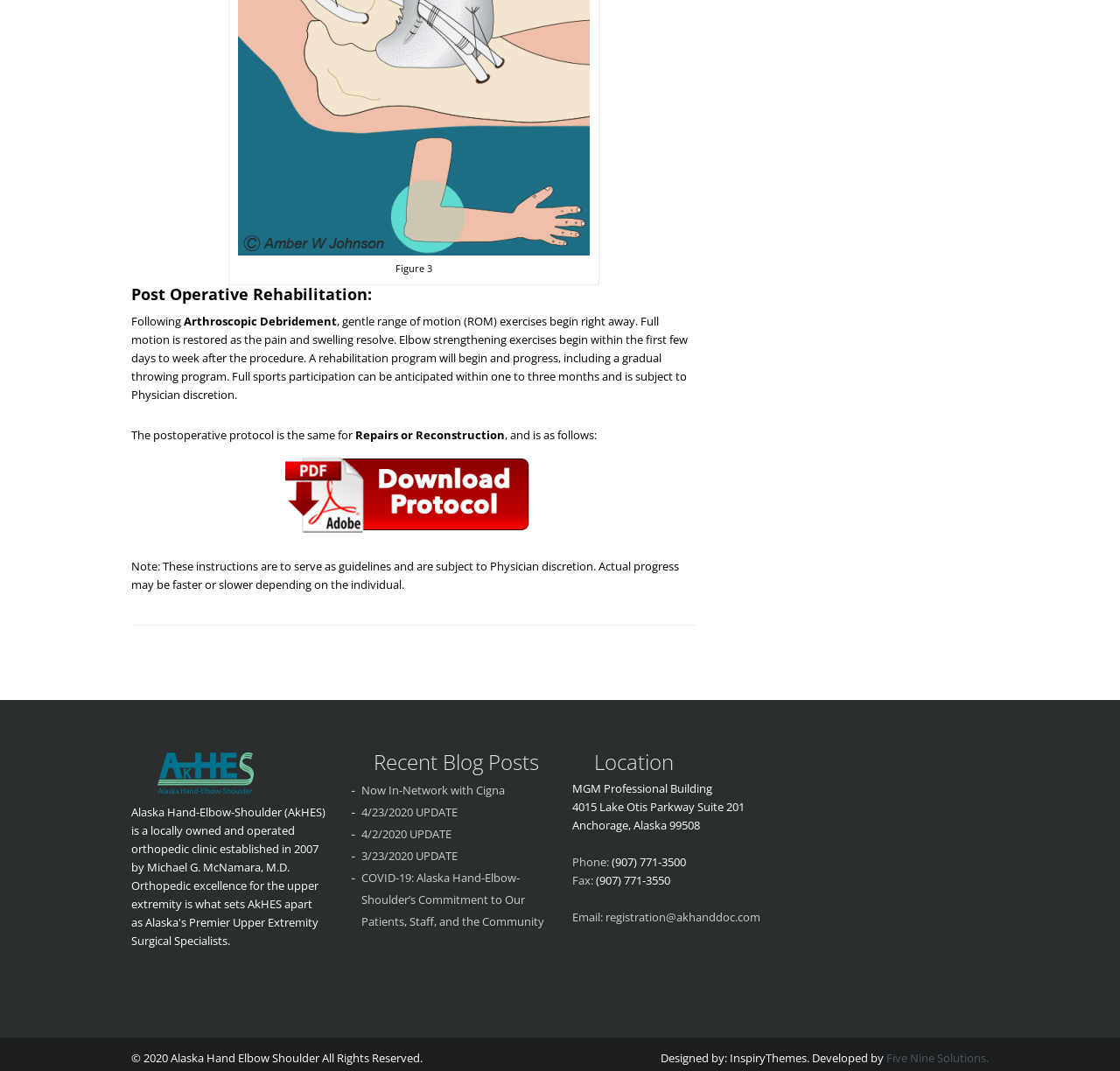Provide the bounding box coordinates of the HTML element described by the text: "Sitemap".

None